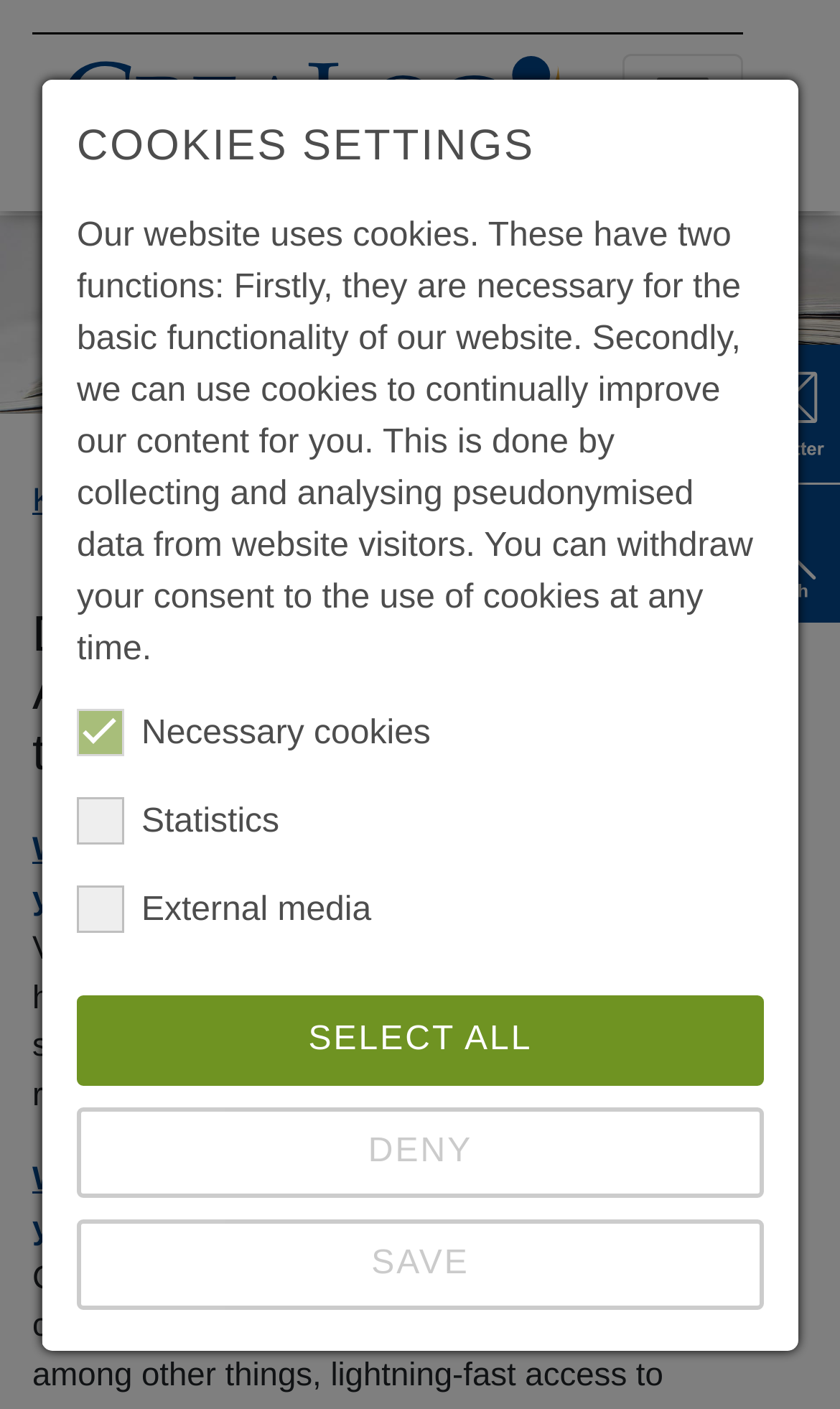Kindly determine the bounding box coordinates for the area that needs to be clicked to execute this instruction: "Switch to German language".

[0.801, 0.12, 0.869, 0.146]